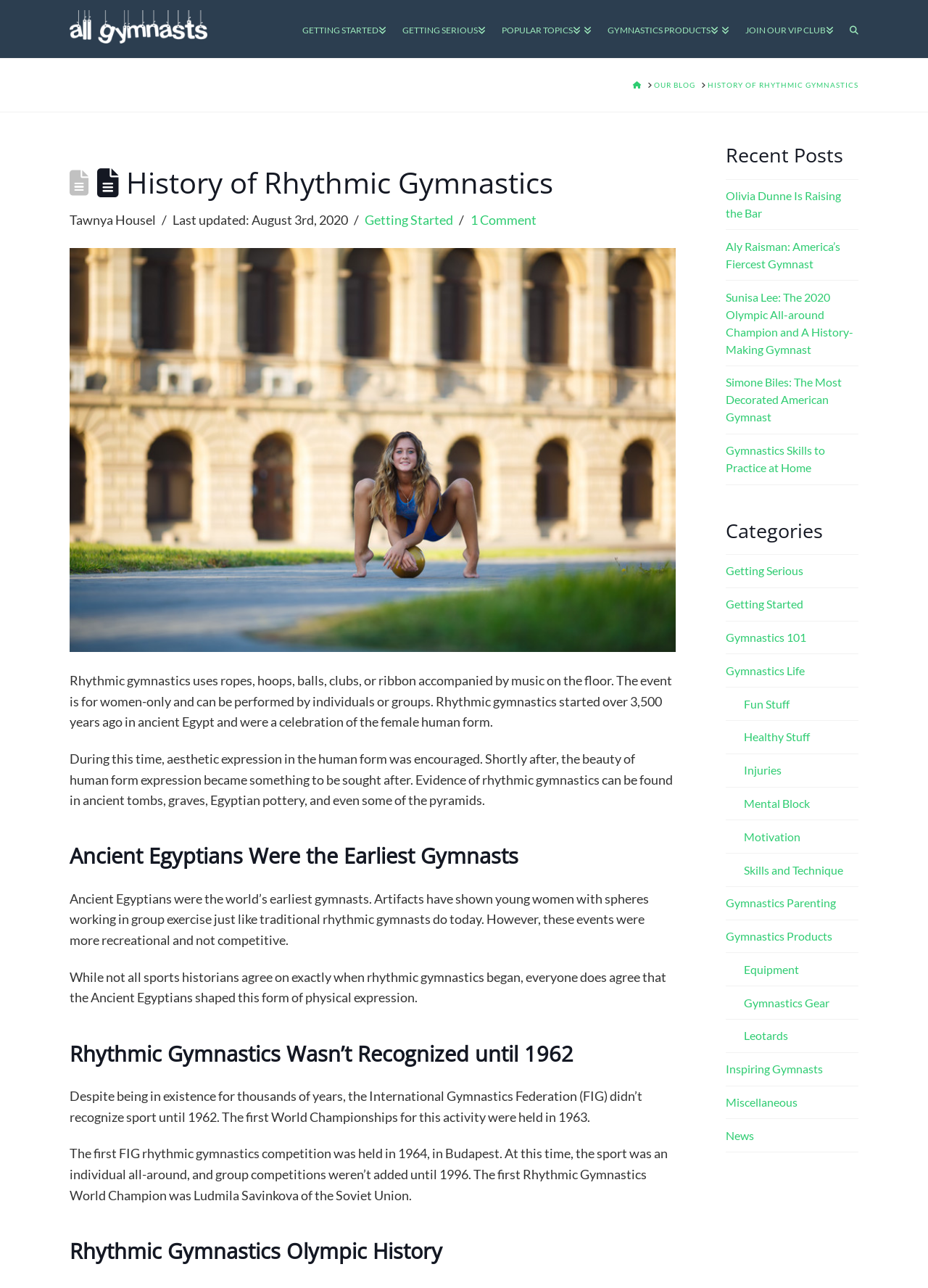Please find and report the bounding box coordinates of the element to click in order to perform the following action: "Request this service". The coordinates should be expressed as four float numbers between 0 and 1, in the format [left, top, right, bottom].

None